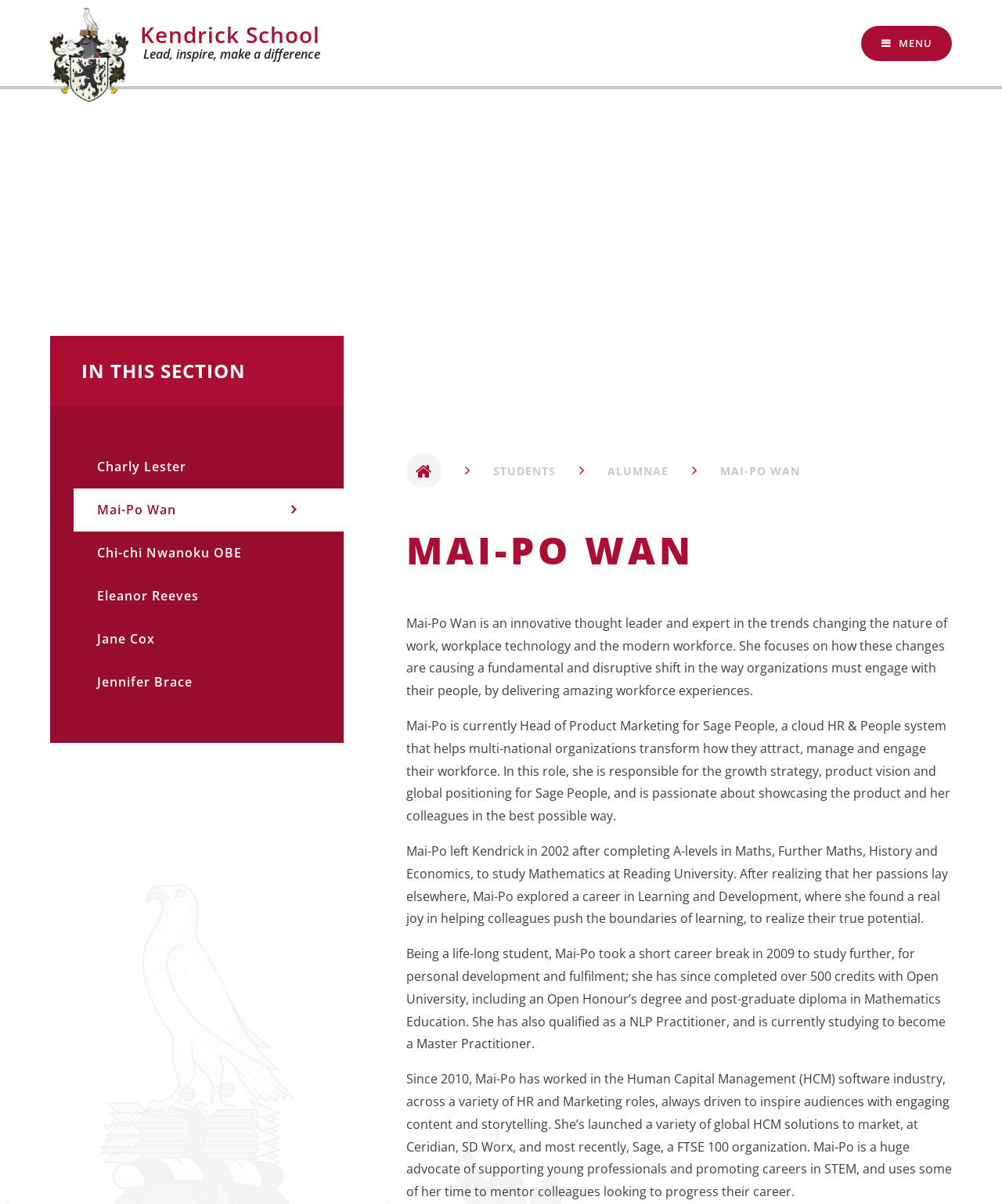Please provide a comprehensive answer to the question based on the screenshot: What is Mai-Po Wan's field of study?

Mai-Po Wan's field of study can be found in the StaticText element 'Mai-Po left Kendrick in 2002 after completing A-levels in Maths, Further Maths, History and Economics, to study Mathematics at Reading University.' with bounding box coordinates [0.405, 0.7, 0.946, 0.77].